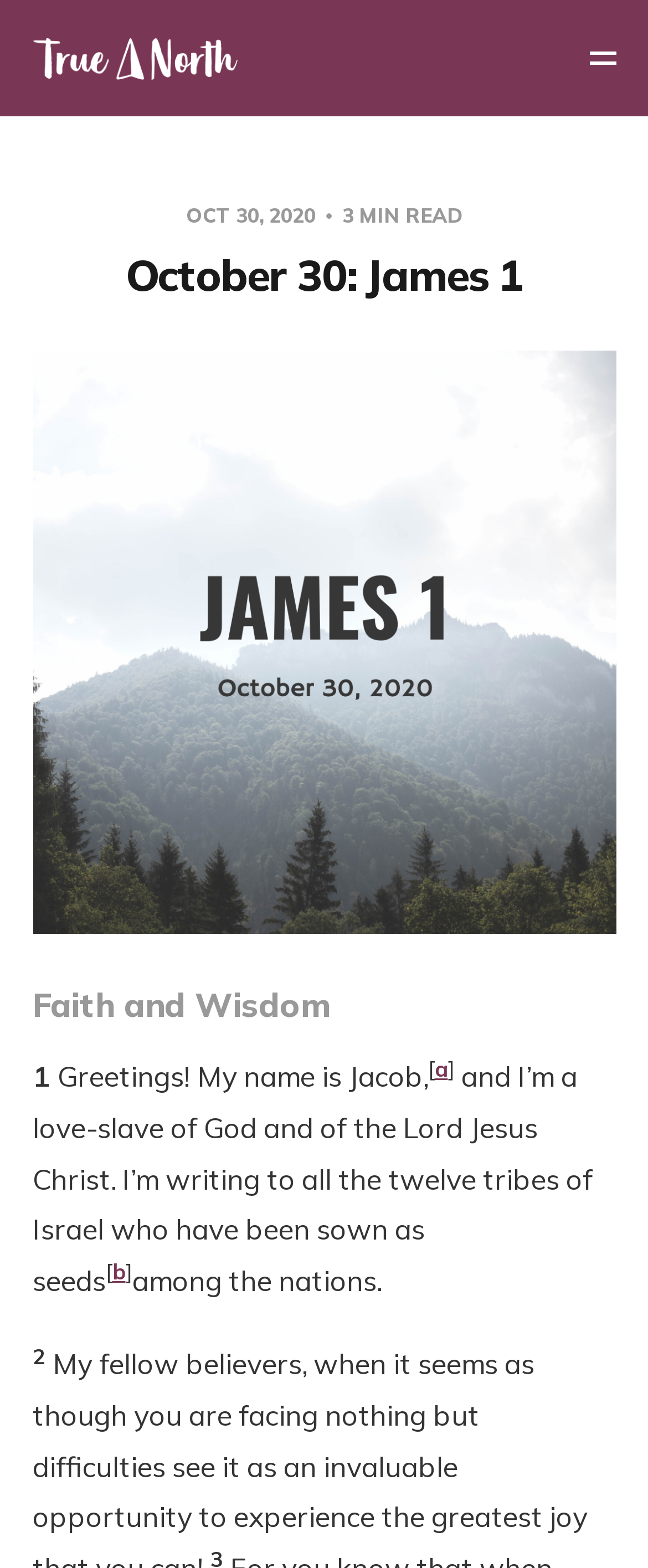Use a single word or phrase to answer the following:
What is the date of the article?

OCT 30, 2020